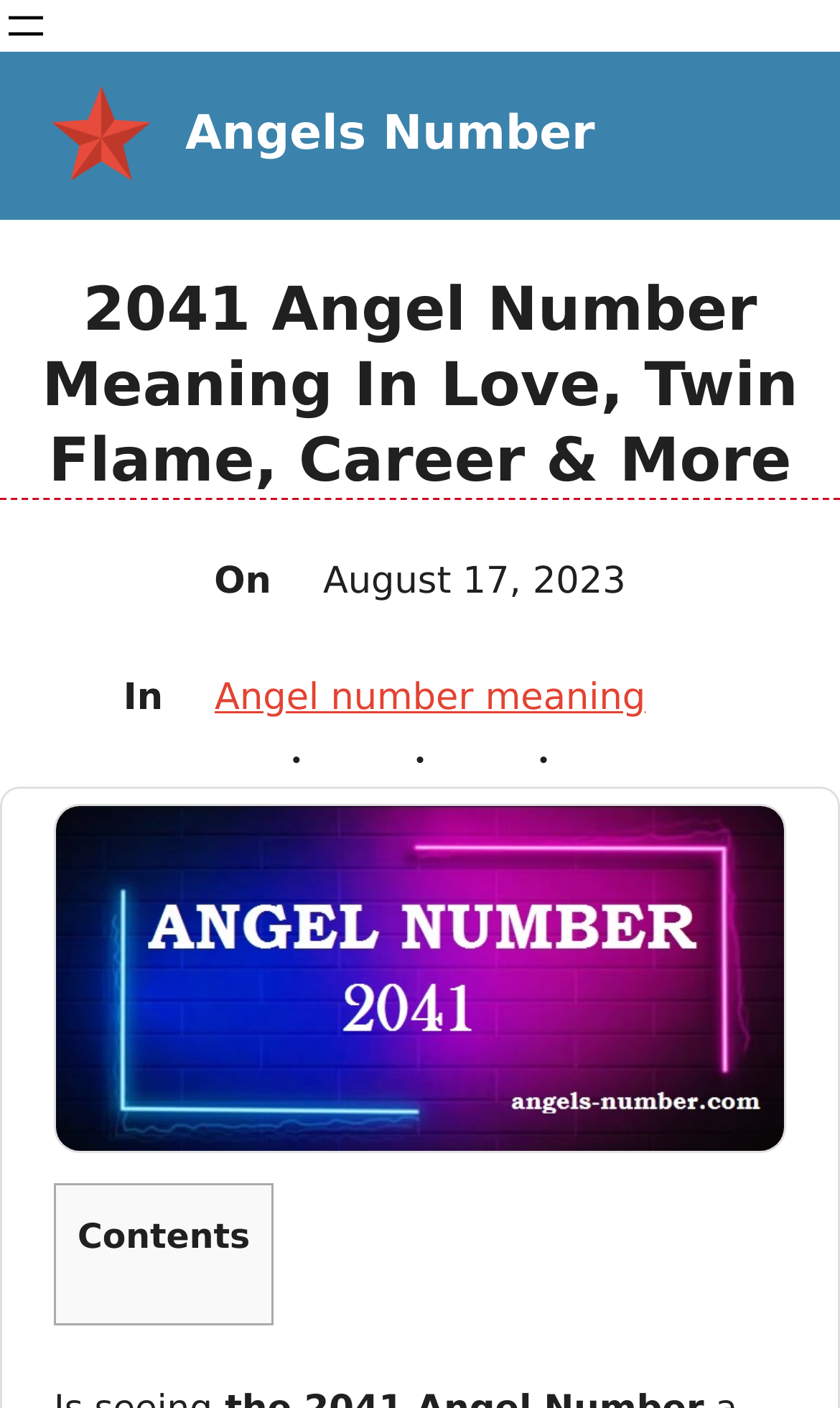What is the content of the figure? Using the information from the screenshot, answer with a single word or phrase.

2041 Angel Number